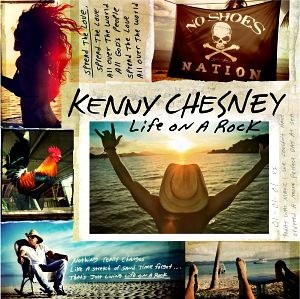What is the figure in the photograph doing?
Please answer the question with as much detail as possible using the screenshot.

In one of the photographs, a figure with outstretched arms is embracing the ocean view, symbolizing freedom and joy.